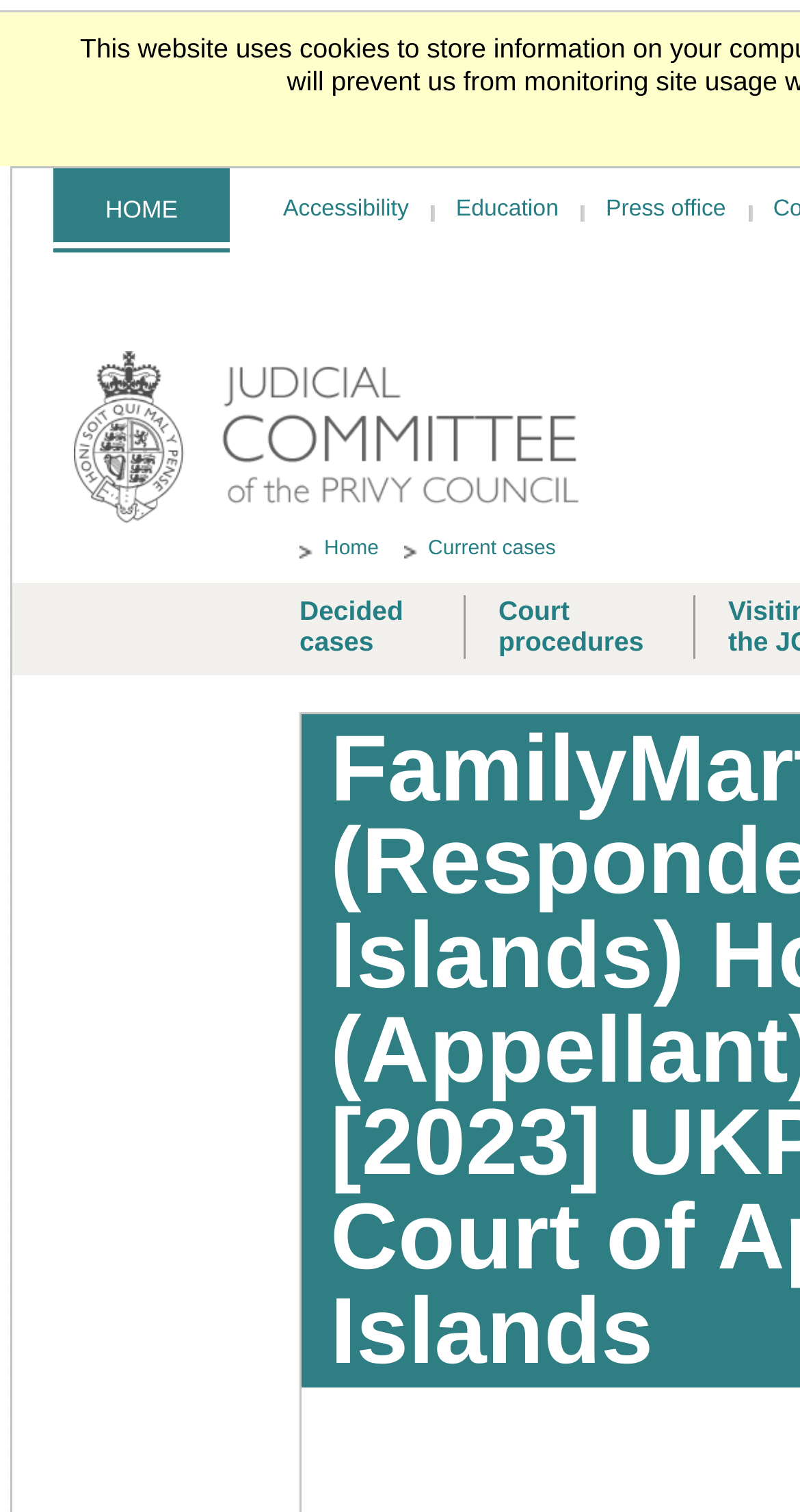Please provide the bounding box coordinates for the element that needs to be clicked to perform the instruction: "Explore the 'Christmas' theme". The coordinates must consist of four float numbers between 0 and 1, formatted as [left, top, right, bottom].

None